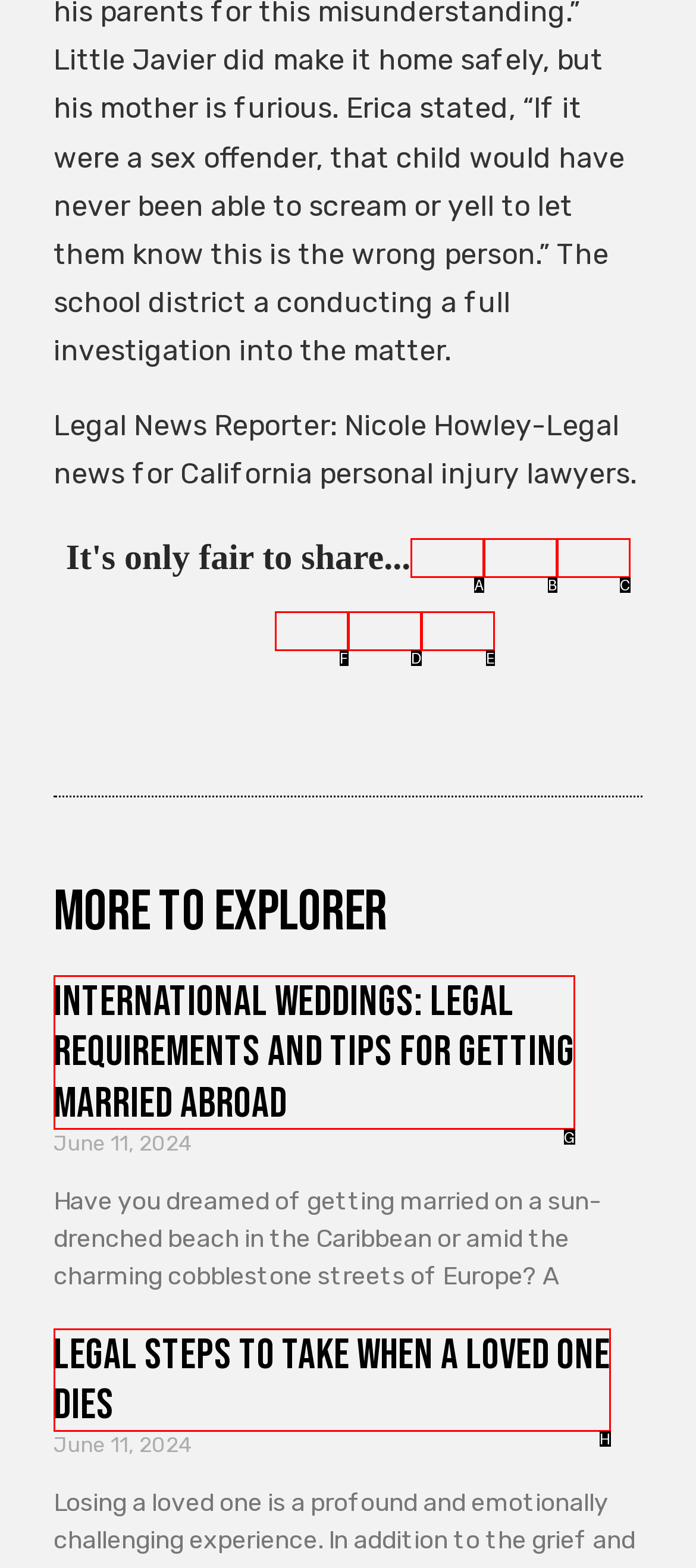Tell me the letter of the correct UI element to click for this instruction: Share on facebook. Answer with the letter only.

F